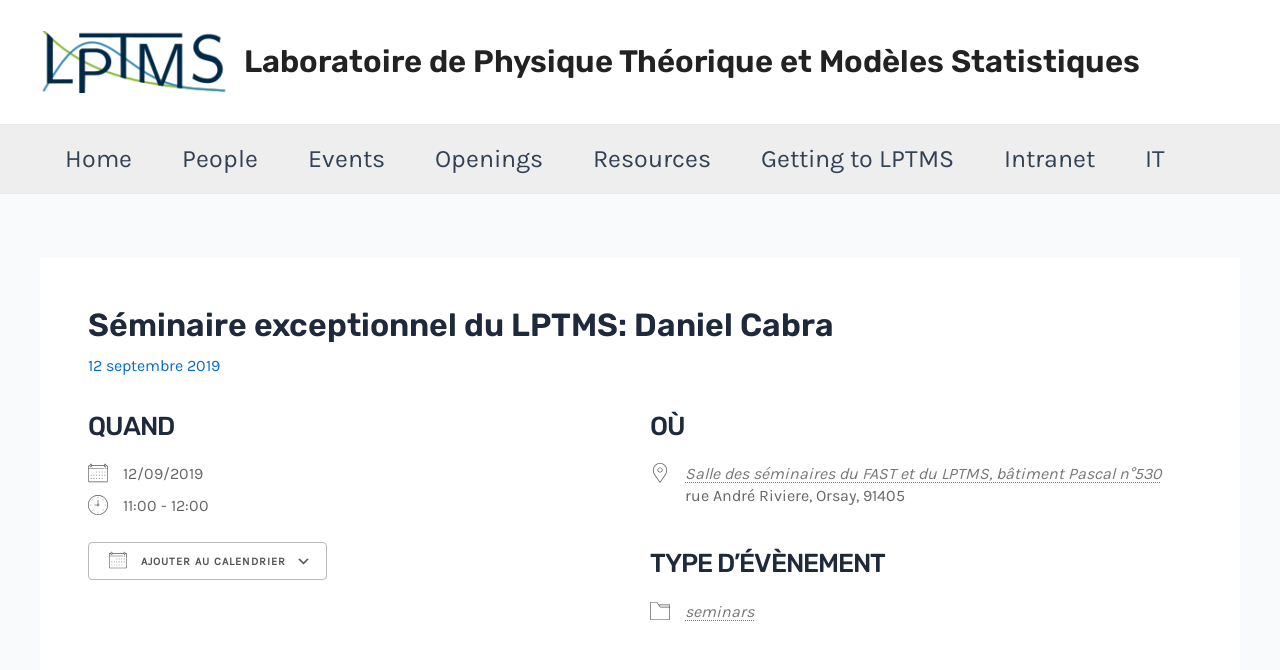Review the image closely and give a comprehensive answer to the question: What is the time of the seminar?

The time of the seminar can be found in the static text '11:00 - 12:00' which is located below the heading 'QUAND'.